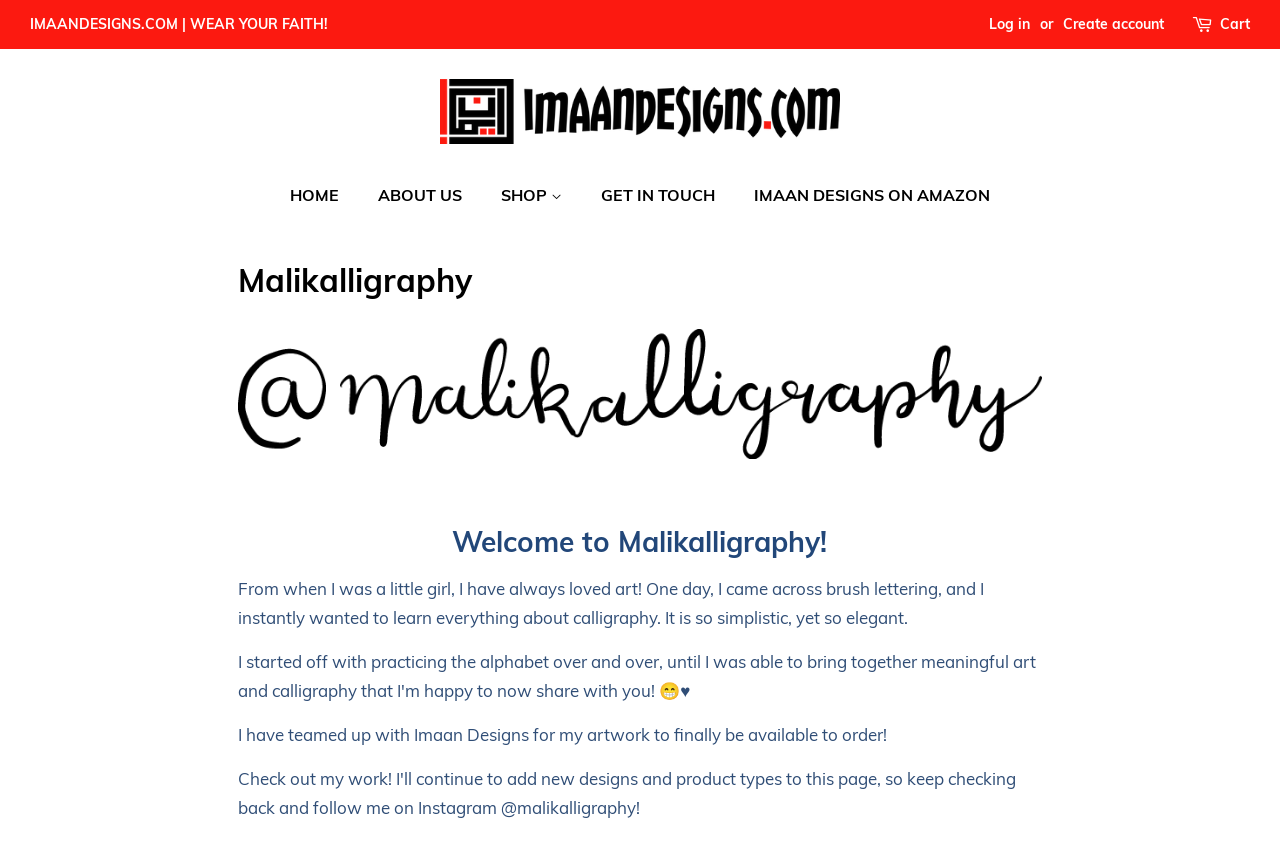What is the website's name?
Respond to the question with a well-detailed and thorough answer.

The website's name is 'Malikalligraphy' which can be found at the top of the webpage, specifically in the 'IMAANDESIGNS.COM | WEAR YOUR FAITH!' text.